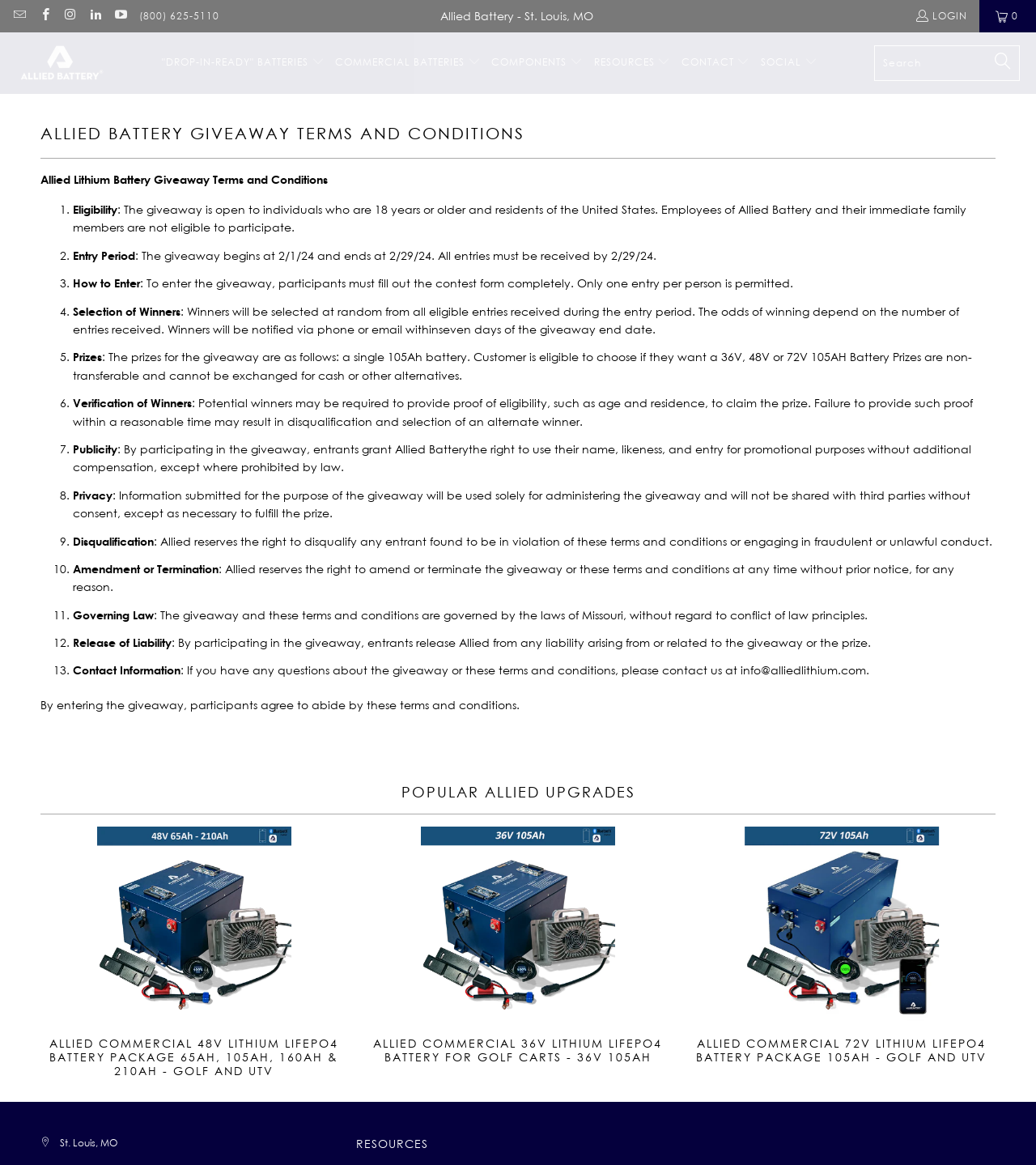Given the element description "POPULAR ALLIED UPGRADES" in the screenshot, predict the bounding box coordinates of that UI element.

[0.039, 0.67, 0.961, 0.689]